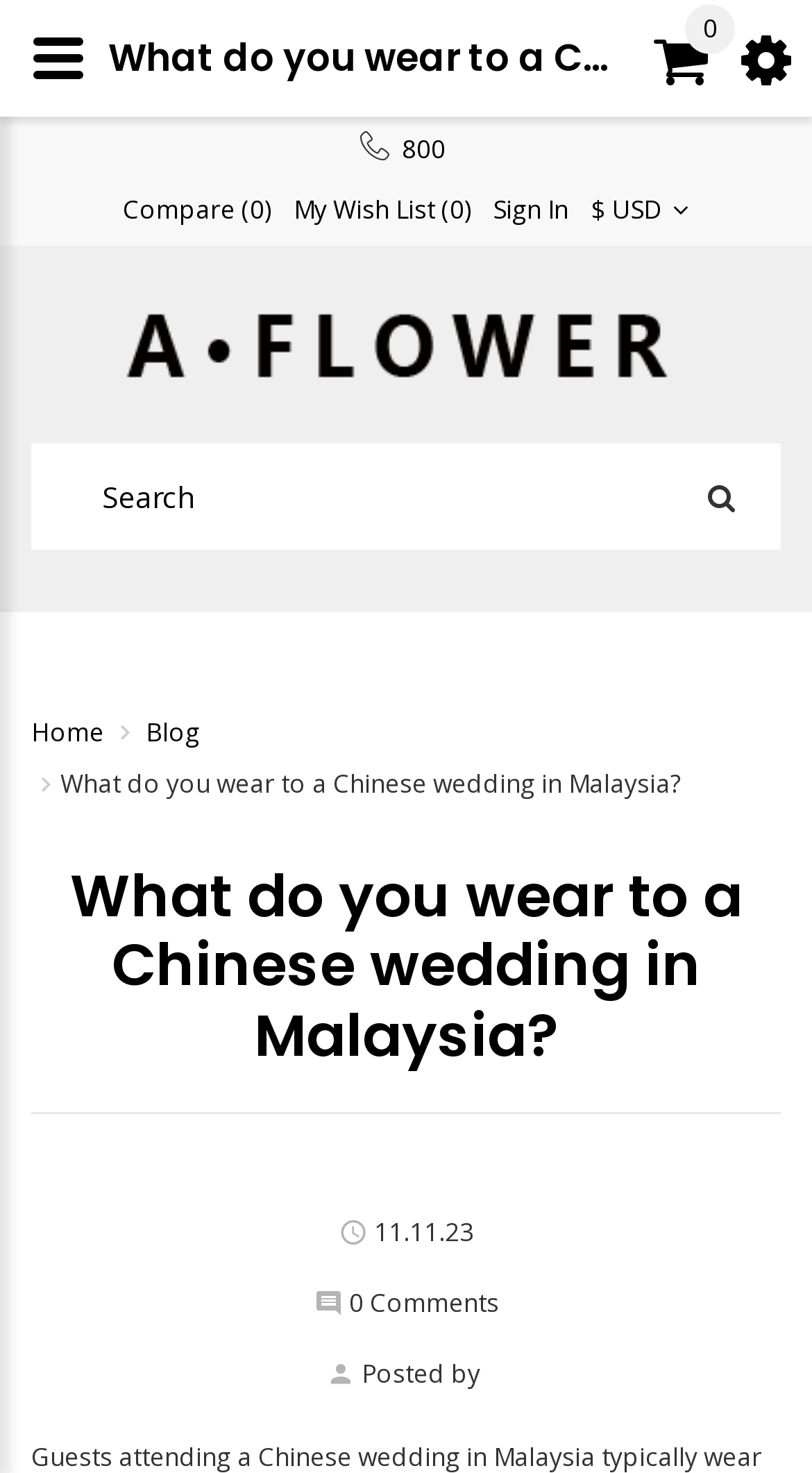What is the date of the article?
Please respond to the question with a detailed and well-explained answer.

I found the date of the article by looking at the text below the article title, which says '11.11.23'. This suggests that the article was posted on November 11, 2023.